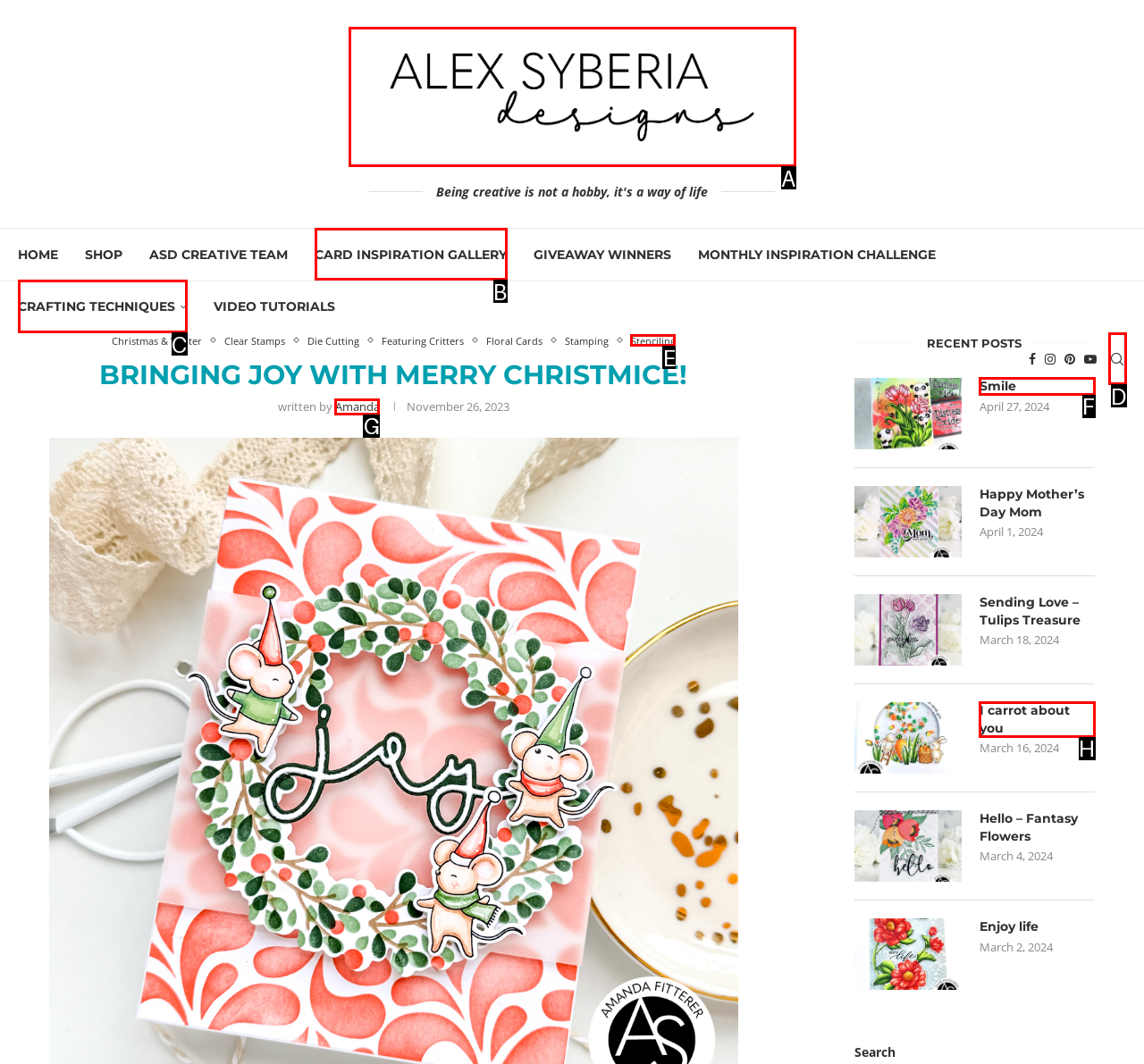Given the element description: aria-label="Search"
Pick the letter of the correct option from the list.

D